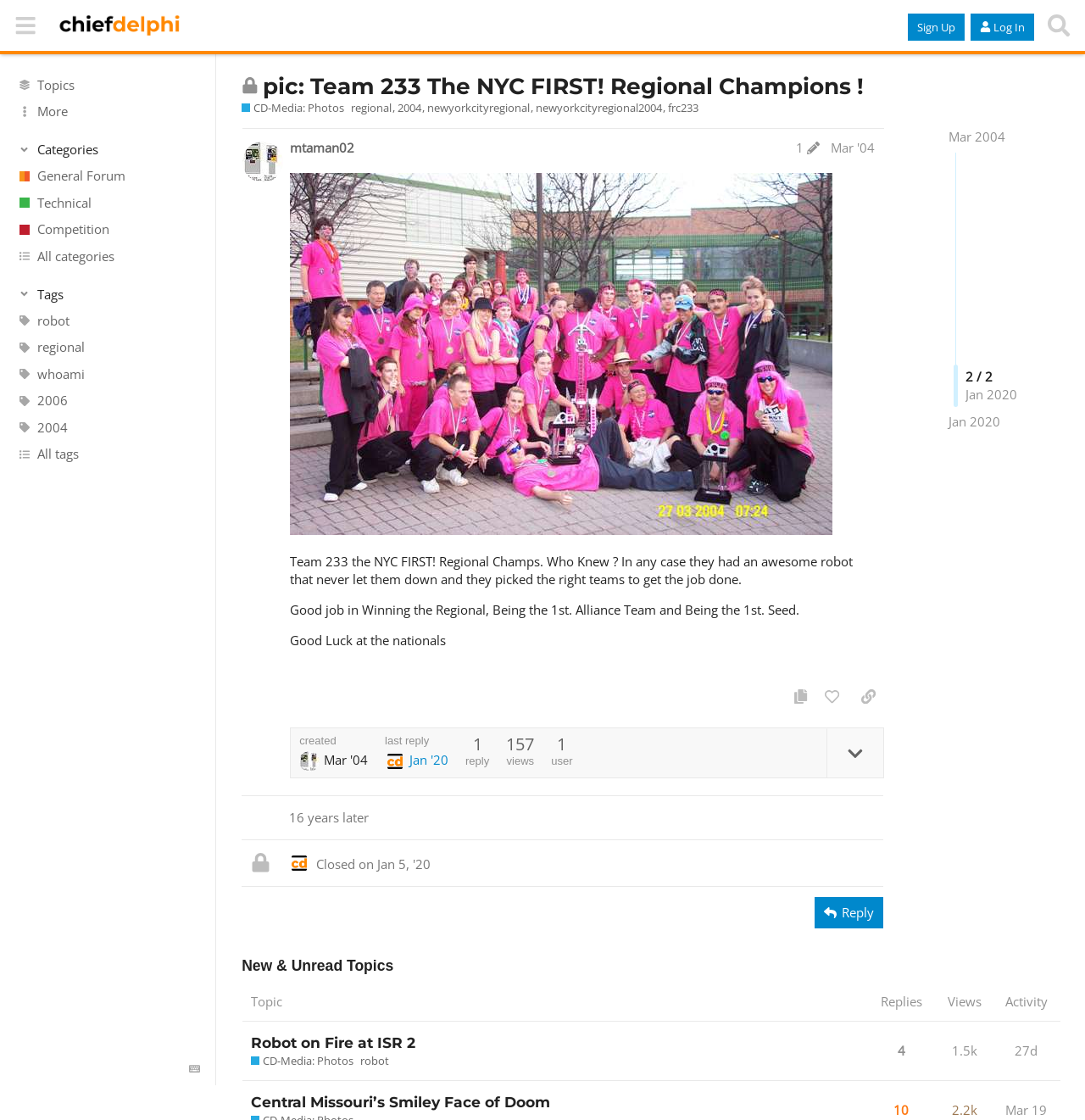Please give the bounding box coordinates of the area that should be clicked to fulfill the following instruction: "Click the 'Sign Up' button". The coordinates should be in the format of four float numbers from 0 to 1, i.e., [left, top, right, bottom].

[0.837, 0.012, 0.889, 0.036]